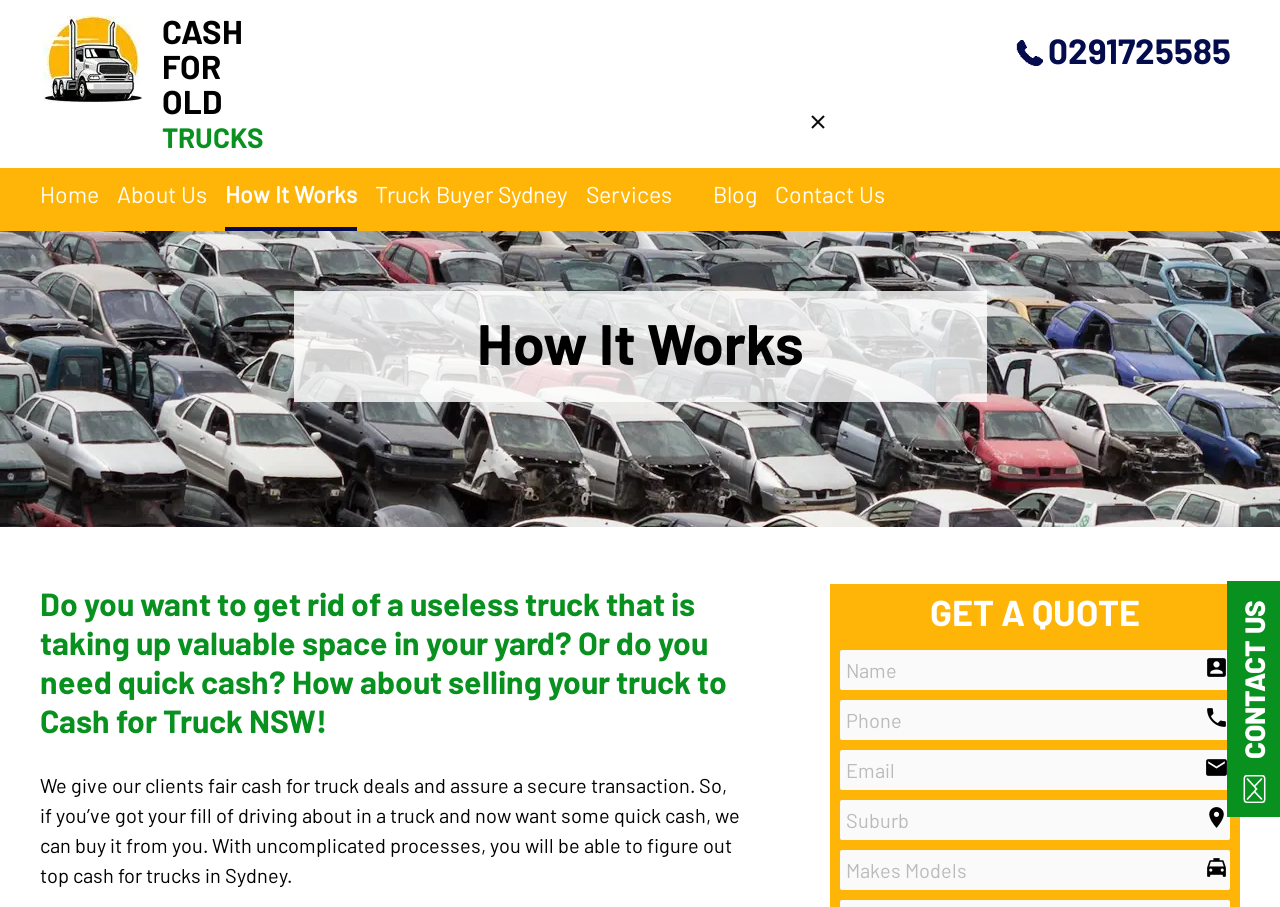Determine the bounding box coordinates of the UI element that matches the following description: "Home". The coordinates should be four float numbers between 0 and 1 in the format [left, top, right, bottom].

[0.031, 0.185, 0.077, 0.255]